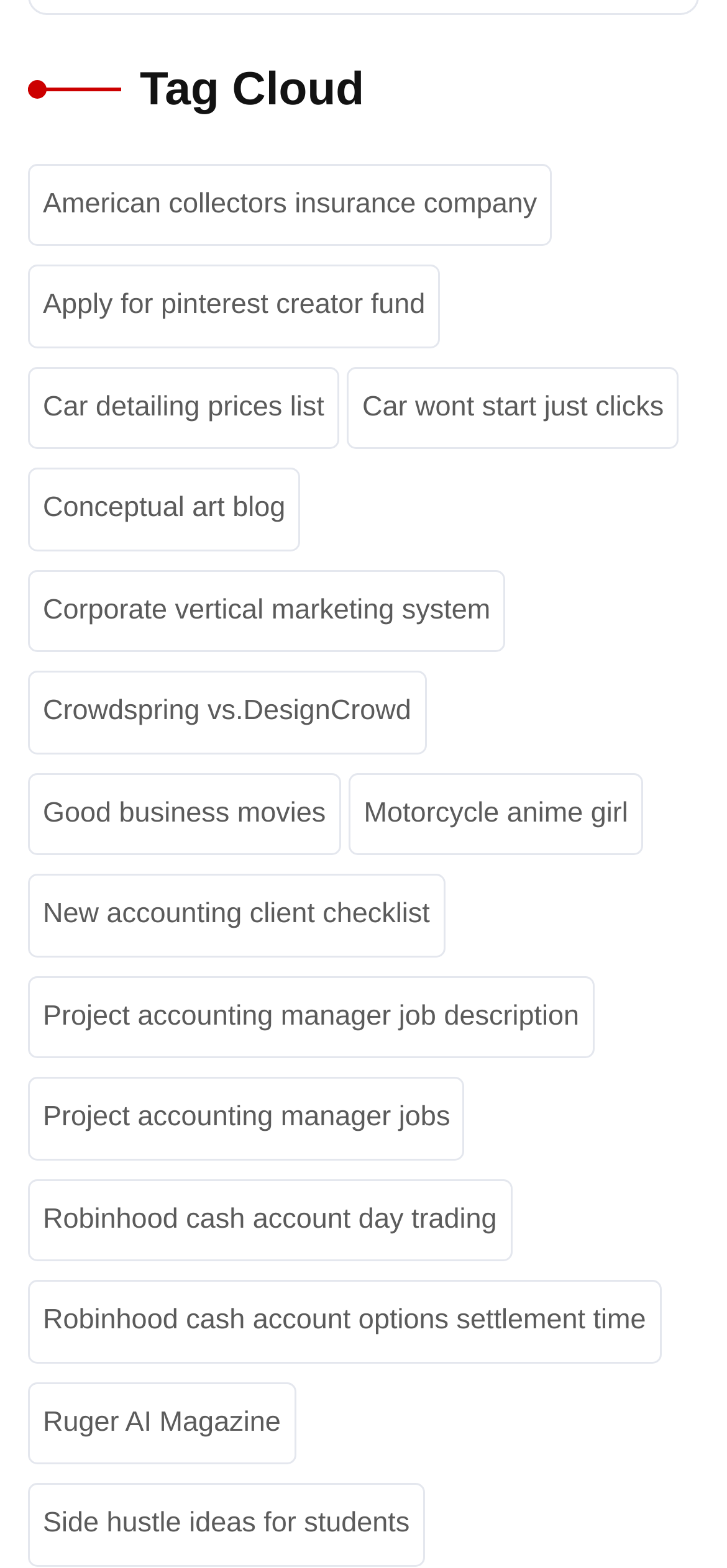How many items are related to project accounting?
Kindly answer the question with as much detail as you can.

I searched for link elements related to project accounting and found two links: 'Project accounting manager job description' and 'Project accounting manager jobs'. Both links have 2 items, so there are 2 items related to project accounting.